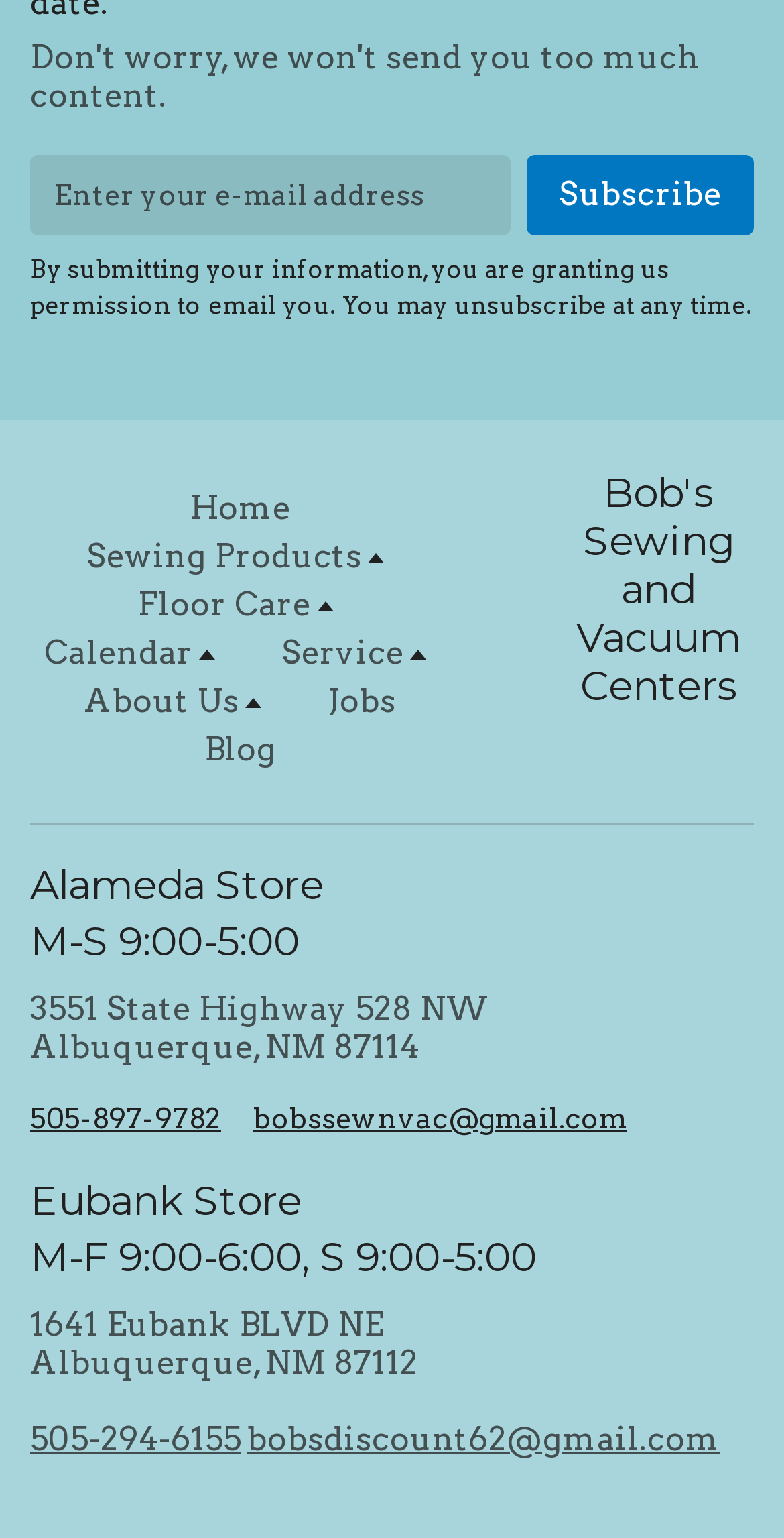Identify the bounding box coordinates of the region I need to click to complete this instruction: "Visit the Home page".

[0.243, 0.318, 0.371, 0.343]